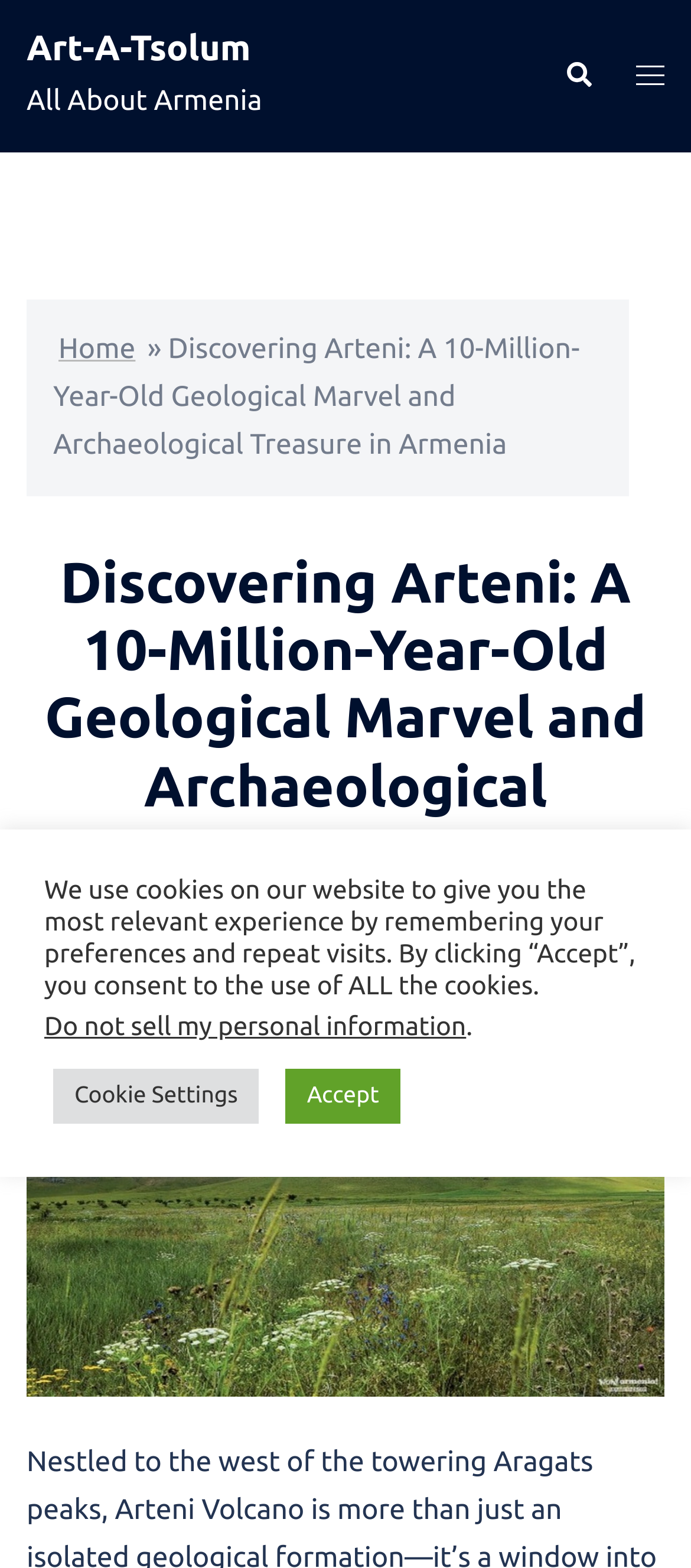Find the bounding box coordinates of the clickable area required to complete the following action: "go to home page".

[0.085, 0.212, 0.196, 0.233]